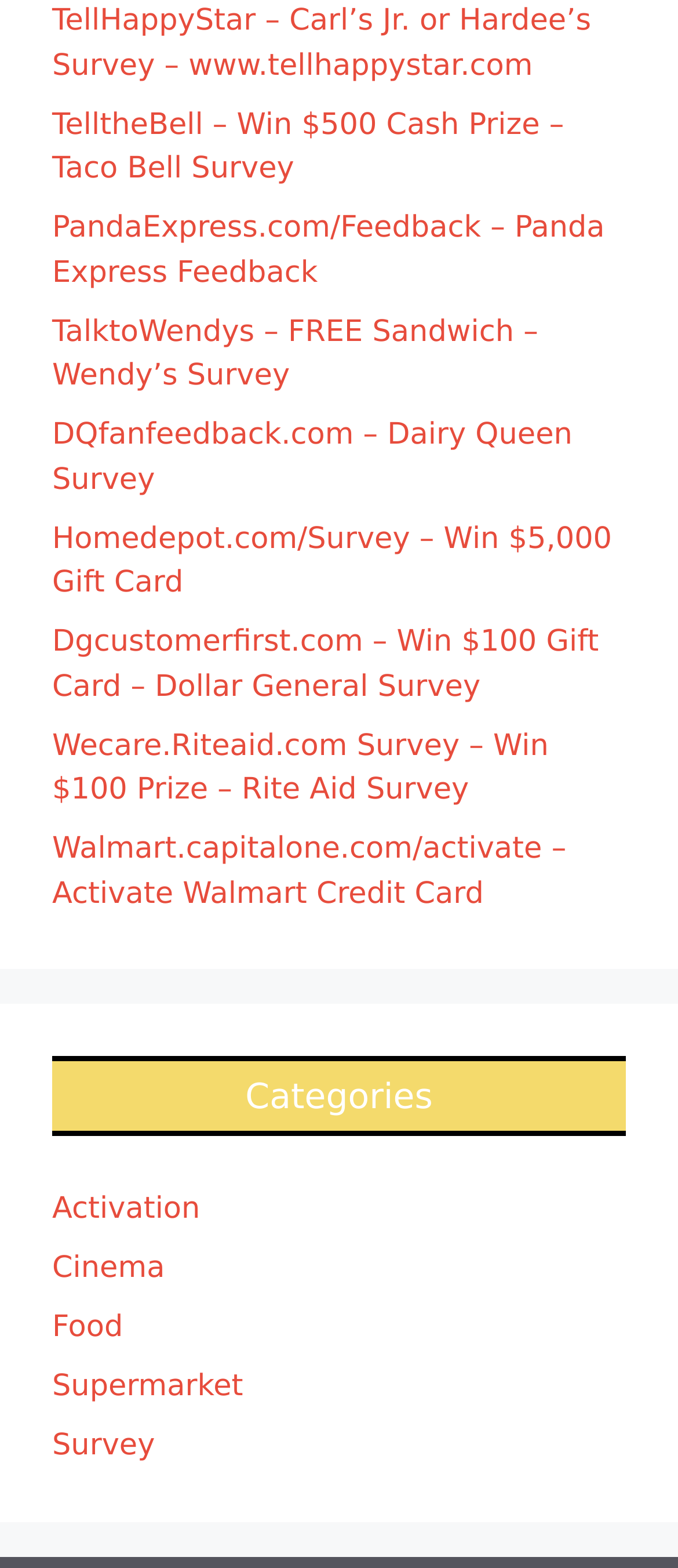Locate the bounding box coordinates of the element you need to click to accomplish the task described by this instruction: "Activate your Walmart credit card".

[0.077, 0.531, 0.835, 0.581]